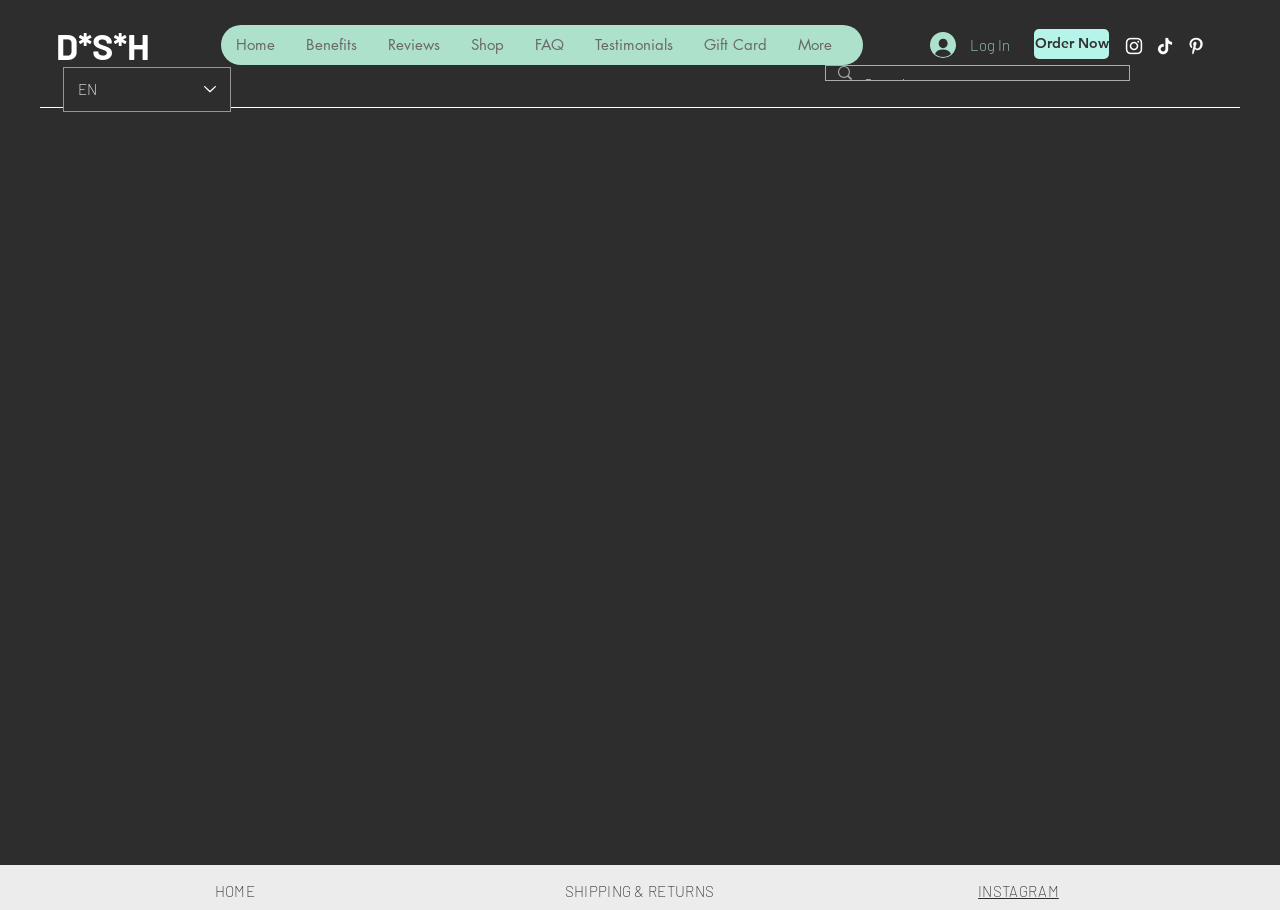Locate the bounding box coordinates of the clickable region necessary to complete the following instruction: "Go to the 'Home' page". Provide the coordinates in the format of four float numbers between 0 and 1, i.e., [left, top, right, bottom].

[0.173, 0.027, 0.227, 0.071]